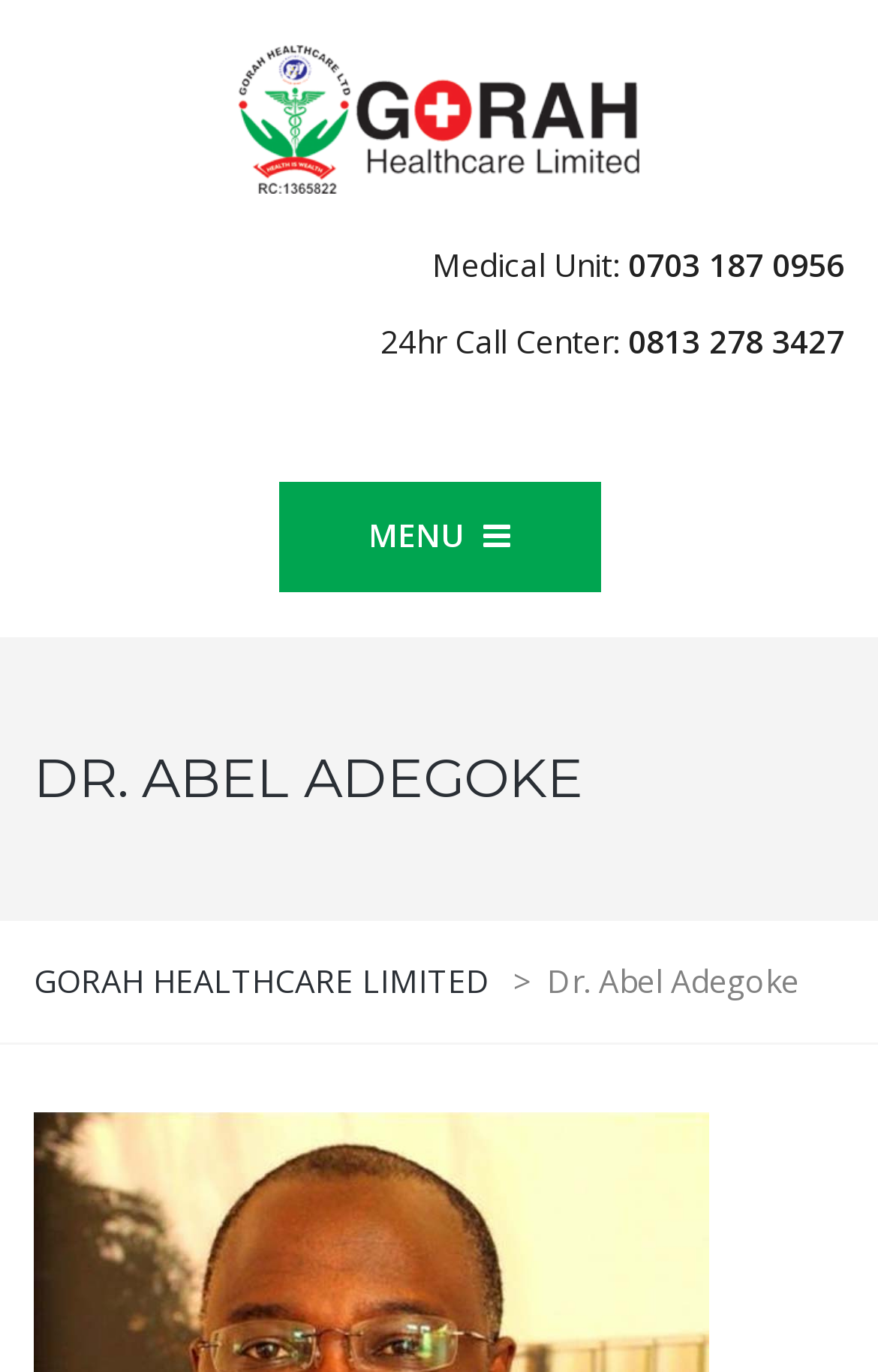Please provide a comprehensive answer to the question based on the screenshot: What is the purpose of the webpage?

I inferred the purpose of the webpage by looking at the heading 'DR. ABEL ADEGOKE' and the presence of contact information, suggesting that the webpage is about Dr. Abel Adegoke and his medical practice.